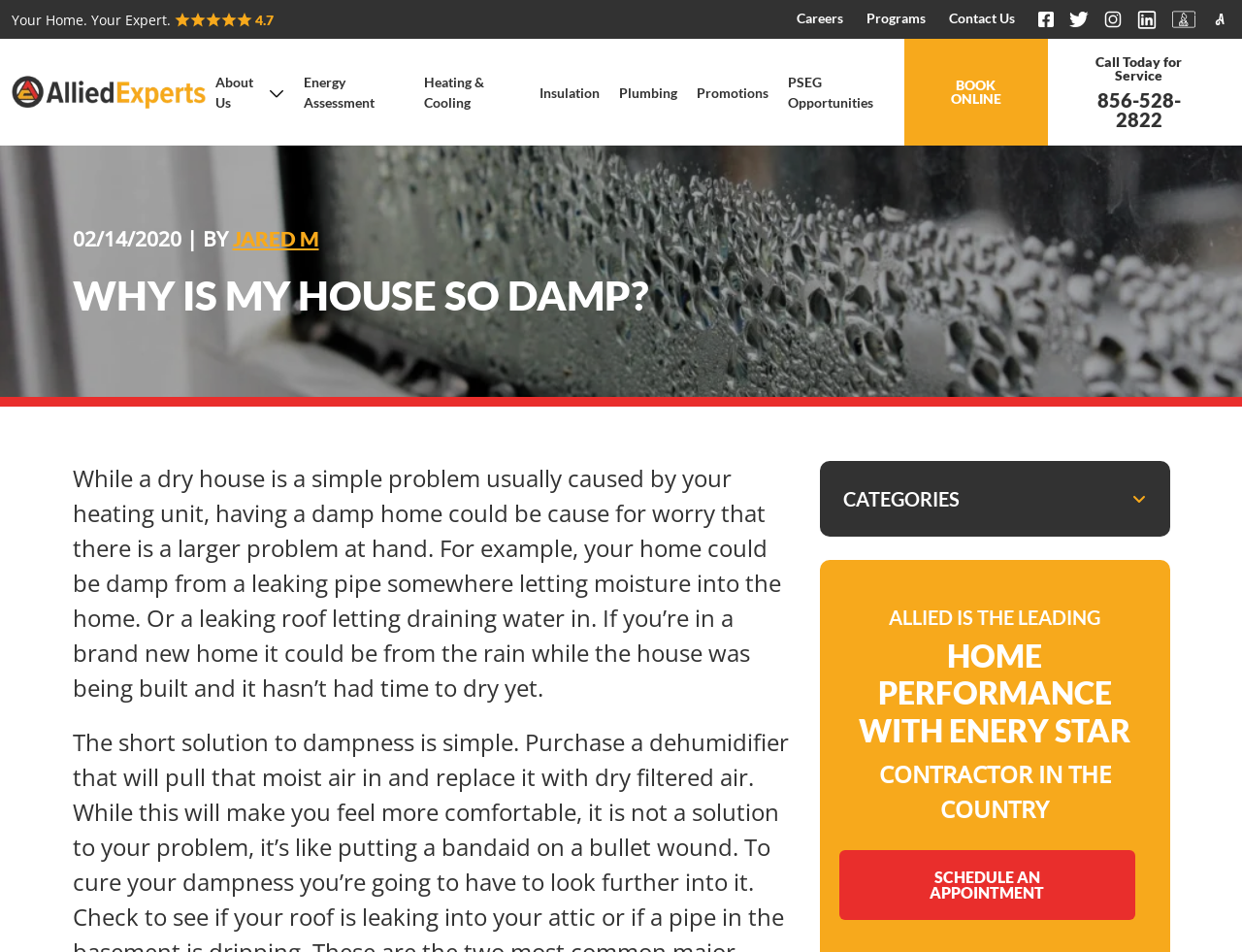Determine the bounding box coordinates of the target area to click to execute the following instruction: "Click on the 'BOOK ONLINE' button."

[0.728, 0.041, 0.844, 0.153]